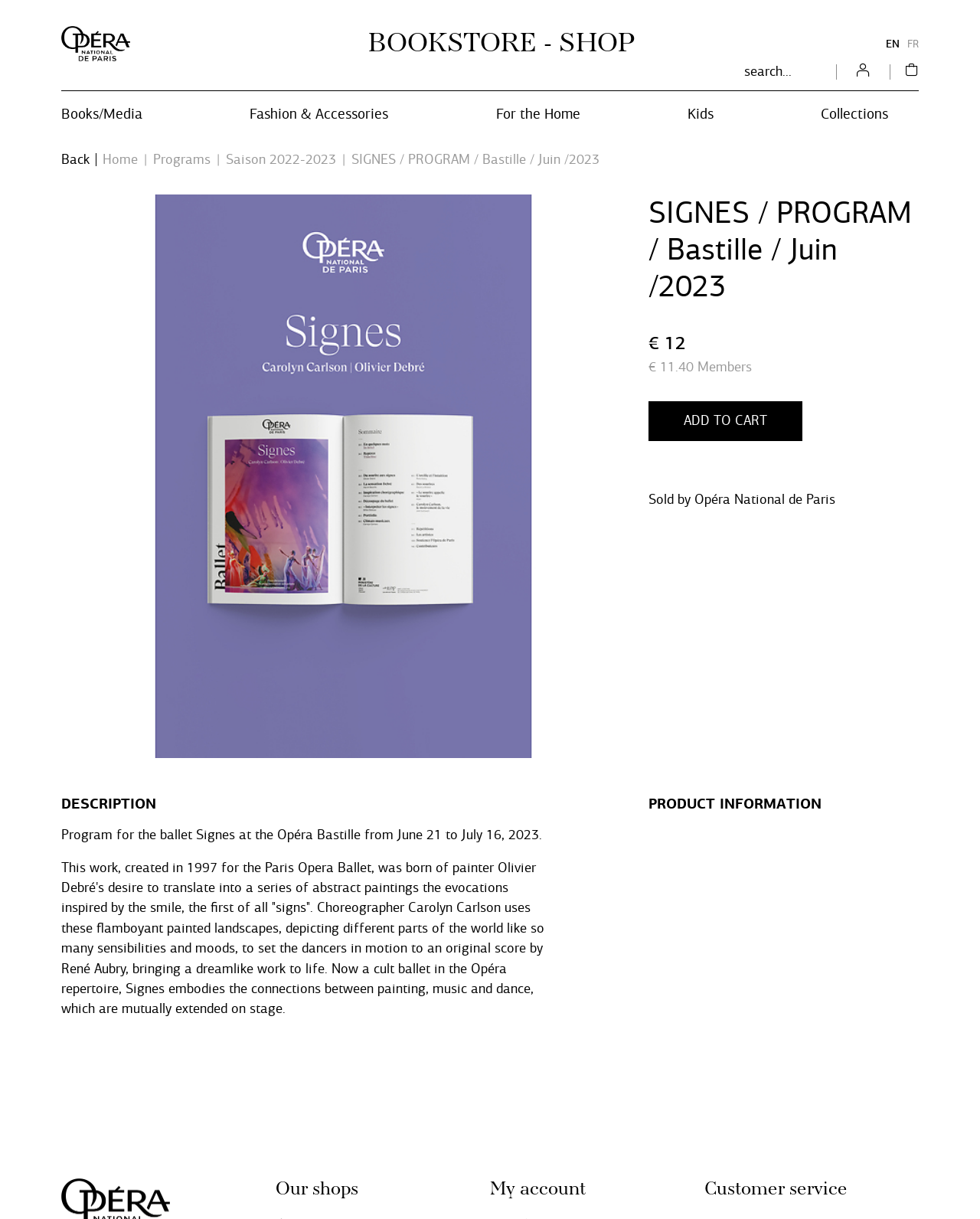Provide a brief response to the question below using one word or phrase:
What is the name of the opera house?

Opéra national de Paris